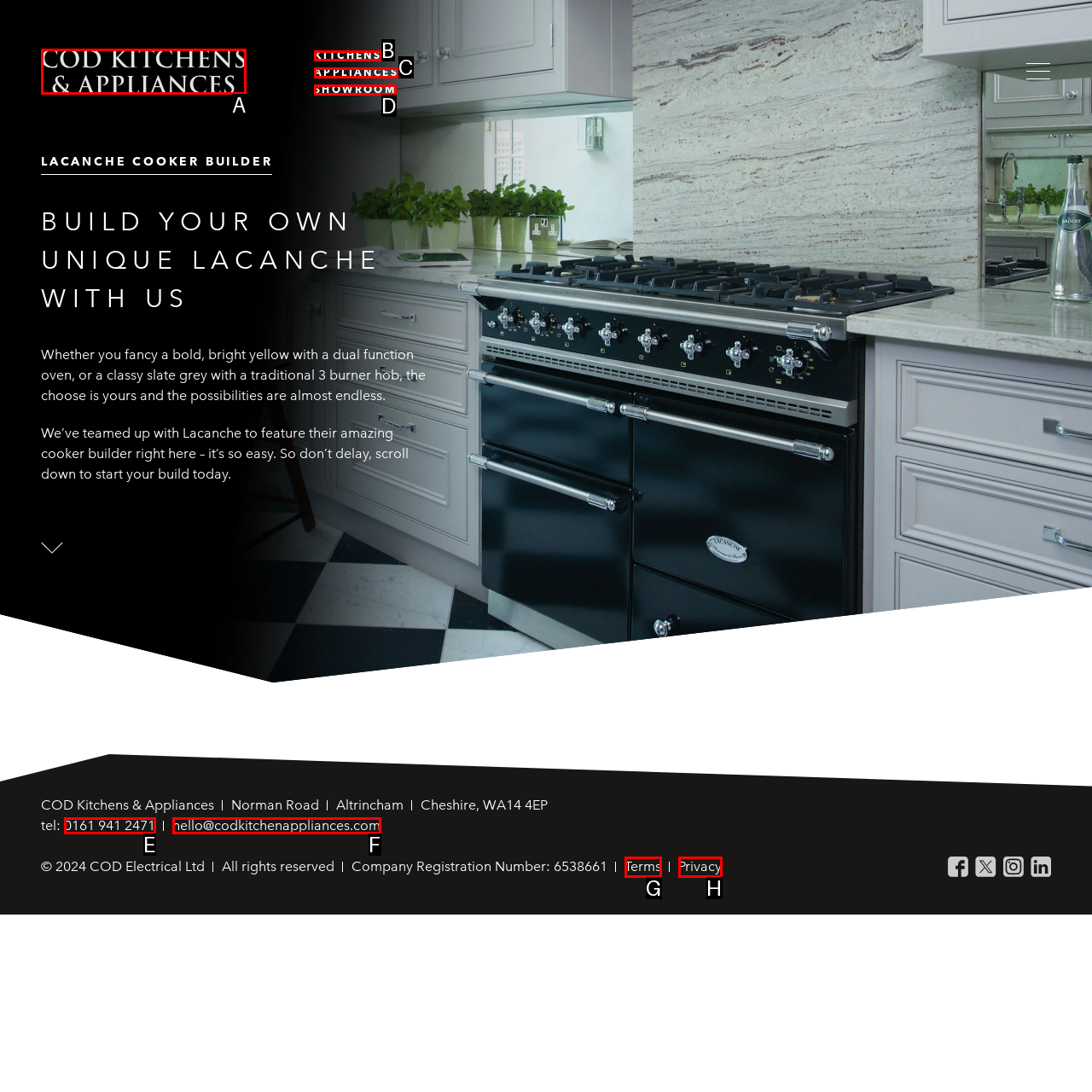Match the HTML element to the description: Weekly Kolla team meeting. Respond with the letter of the correct option directly.

None